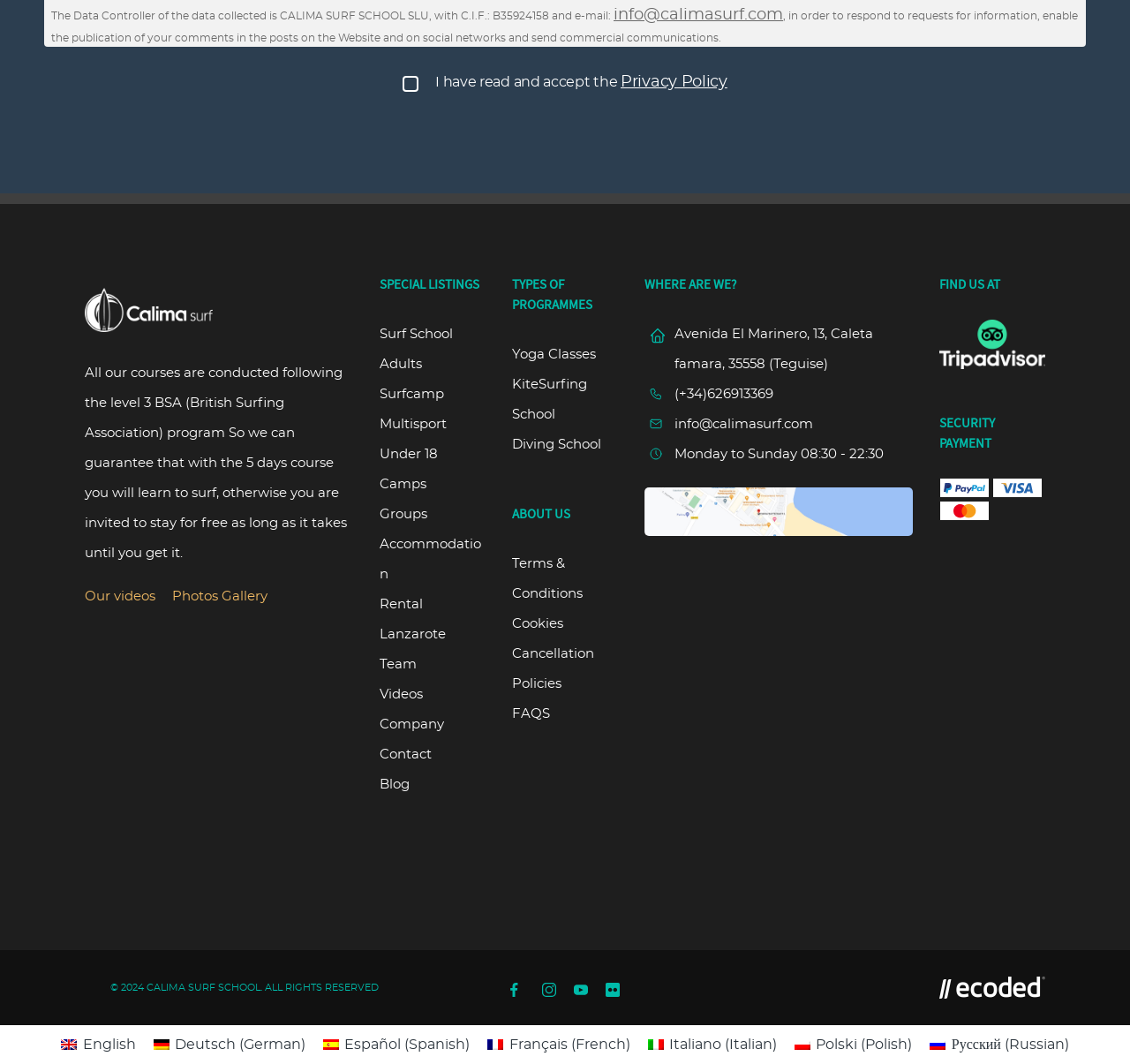Answer the question in one word or a short phrase:
What is the name of the surf school?

Calima Surf School